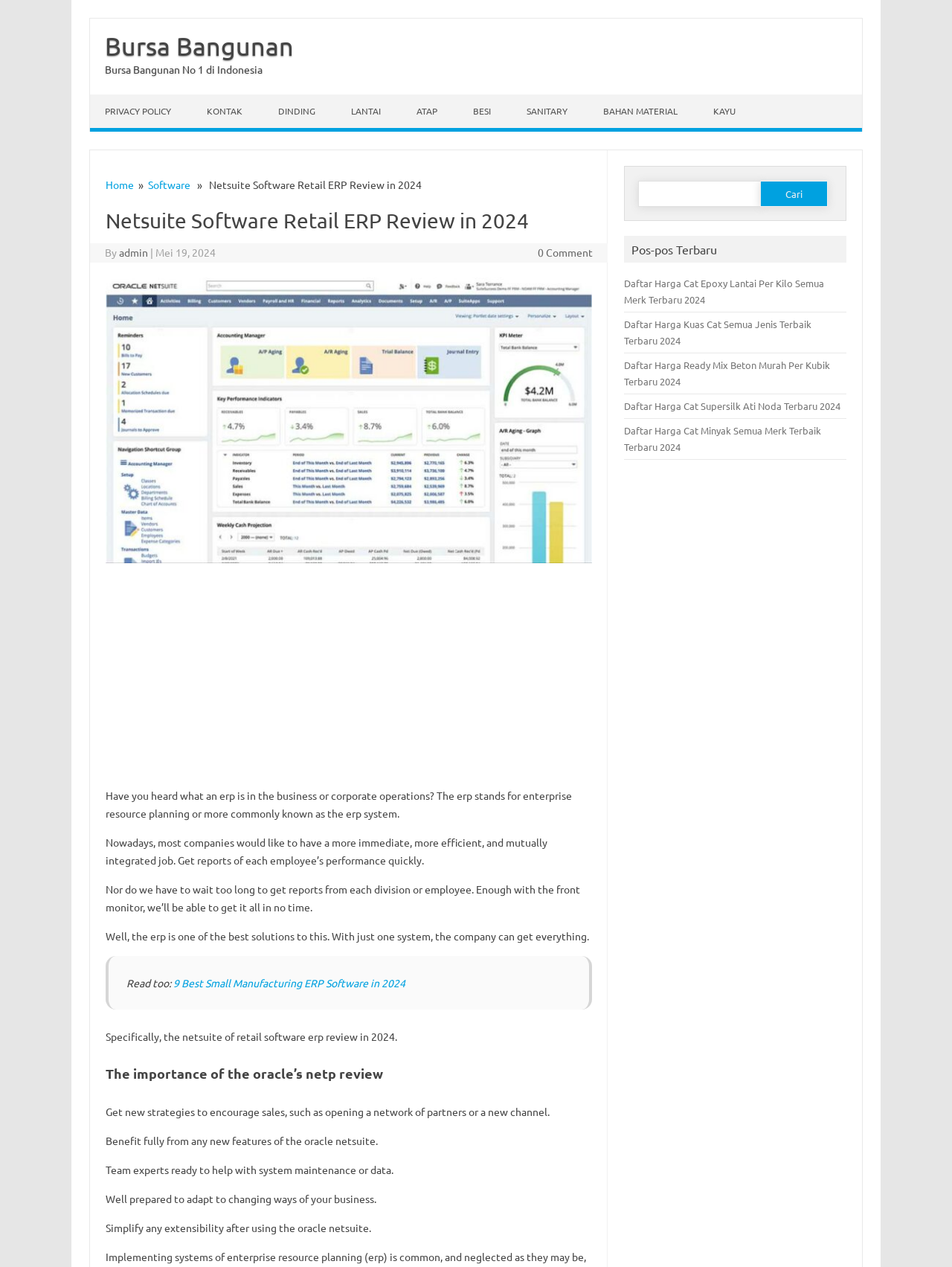Answer with a single word or phrase: 
What is the benefit of team experts in ERP system maintenance?

Help with system maintenance or data